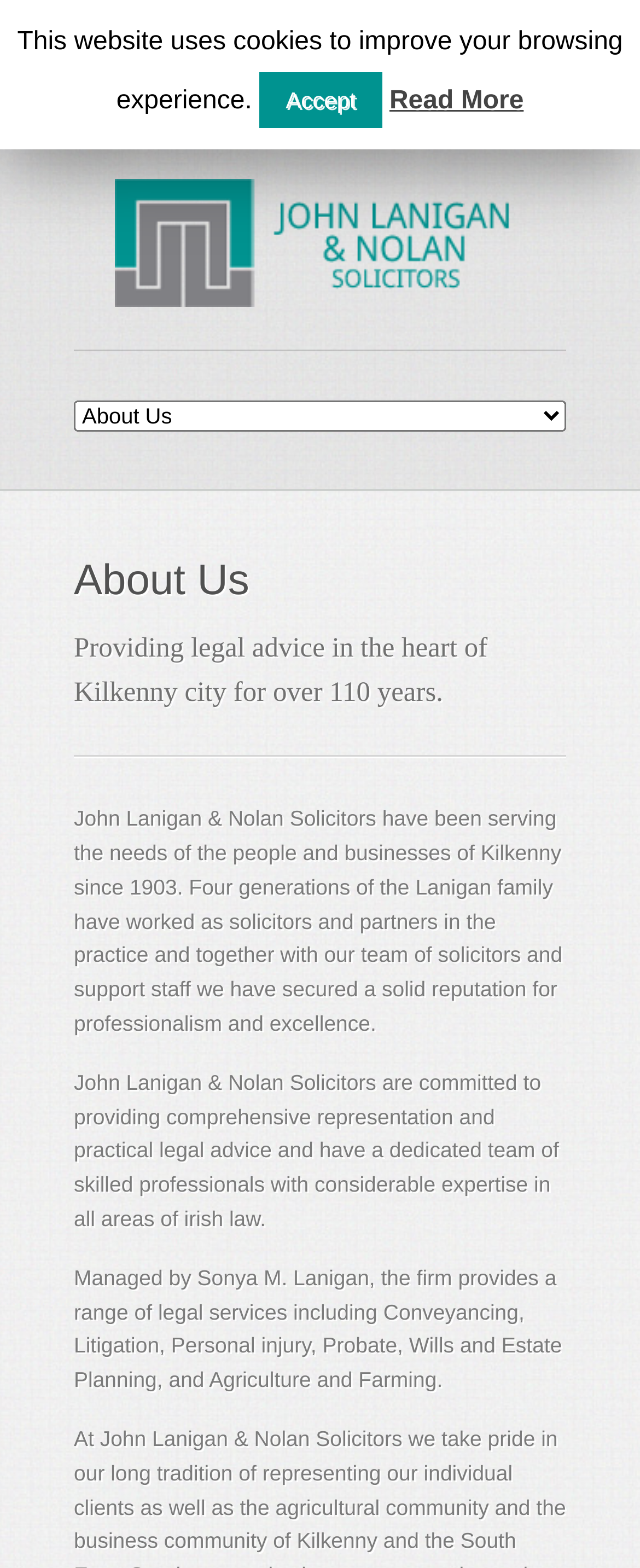Please determine the bounding box coordinates for the element with the description: "Read More".

[0.608, 0.051, 0.818, 0.078]